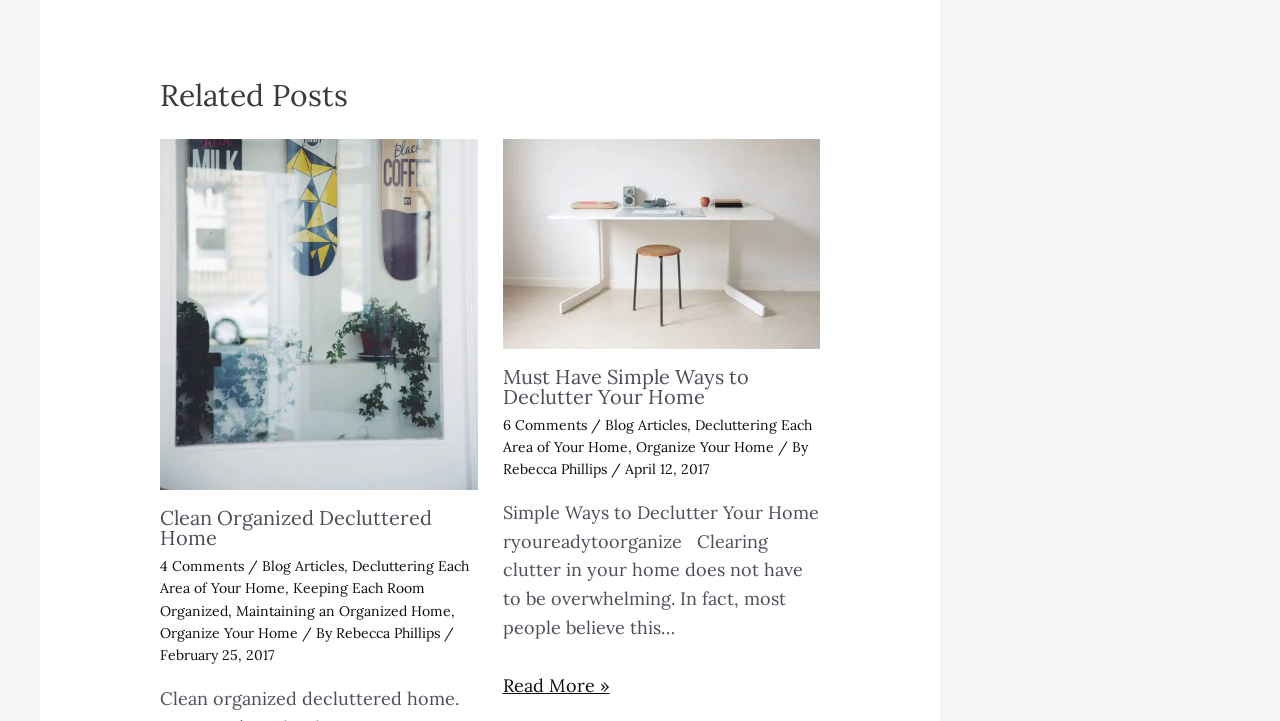Consider the image and give a detailed and elaborate answer to the question: 
What is the date of the first related post?

The date of the first related post is February 25, 2017, which is indicated by the static text element 'February 25, 2017' with bounding box coordinates [0.125, 0.896, 0.214, 0.921]. This element is a child of the 'HeaderAsNonLandmark' element with ID 747.